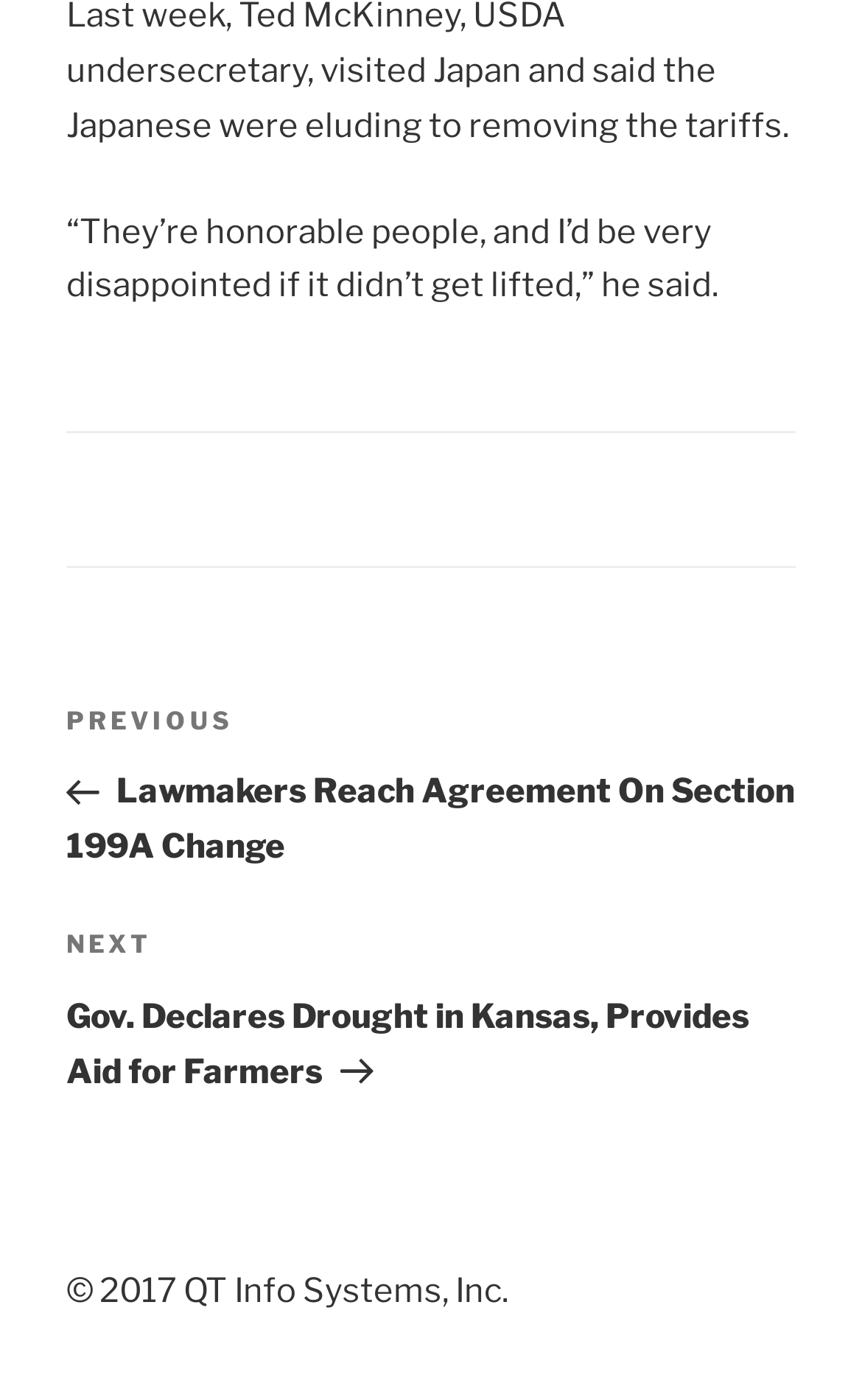What is the quote mentioned on the webpage?
Using the visual information, reply with a single word or short phrase.

They’re honorable people, and I’d be very disappointed if it didn’t get lifted